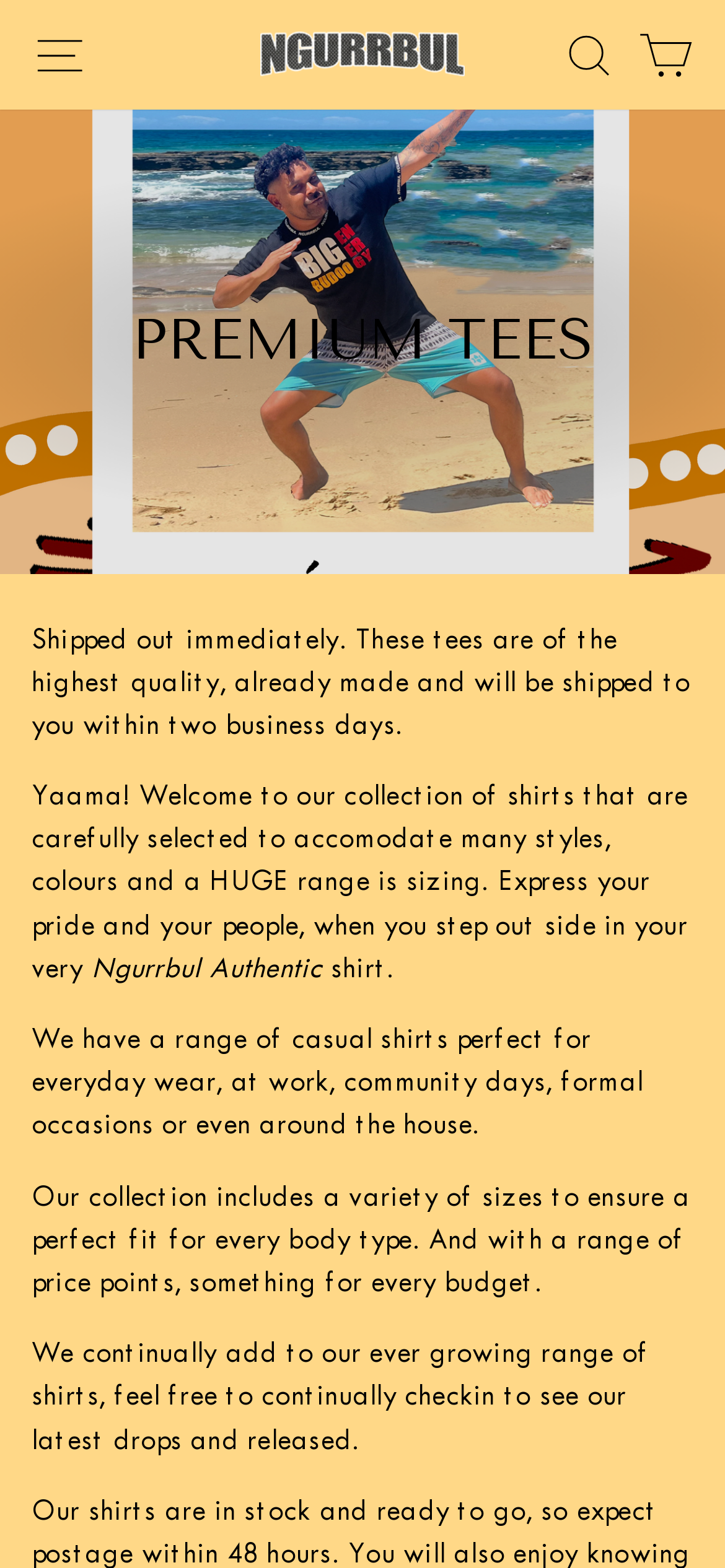Using the provided element description: "icon-hamburger Site navigation", identify the bounding box coordinates. The coordinates should be four floats between 0 and 1 in the order [left, top, right, bottom].

[0.024, 0.008, 0.14, 0.062]